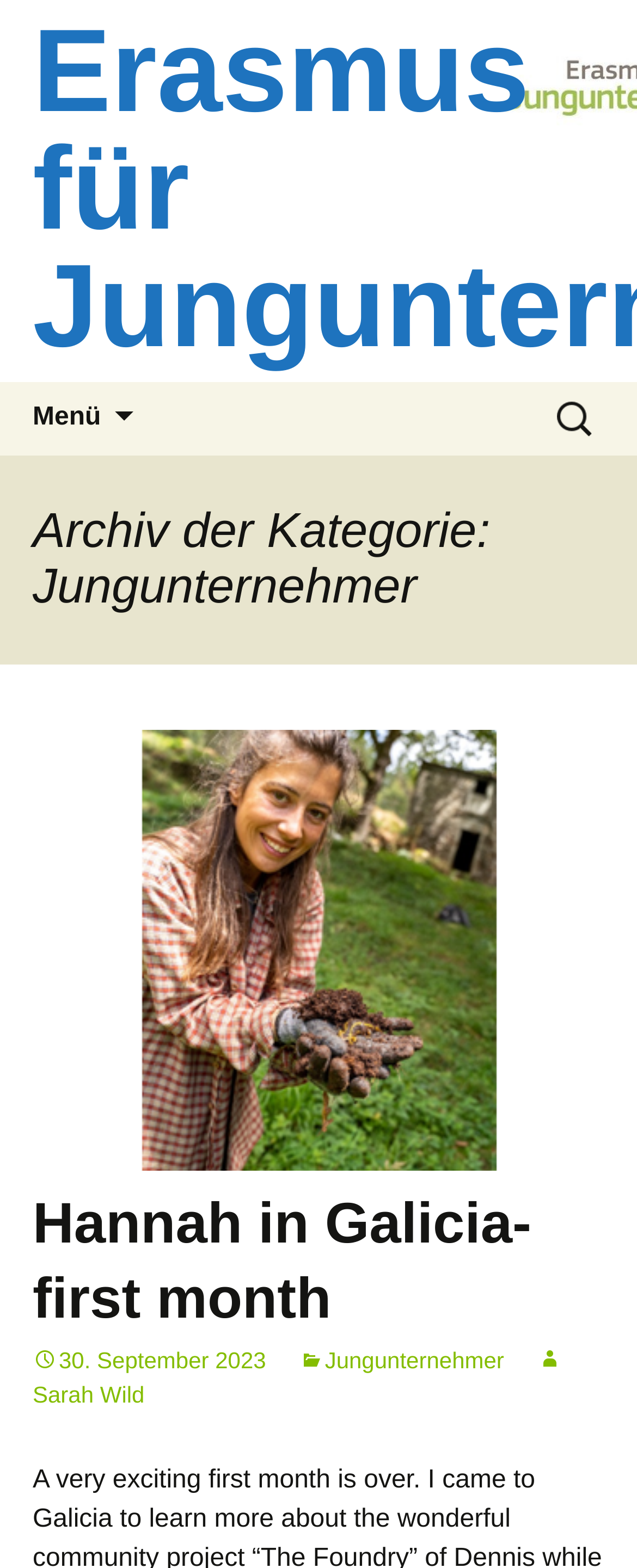Please extract the webpage's main title and generate its text content.

Erasmus für Jungunternehmer